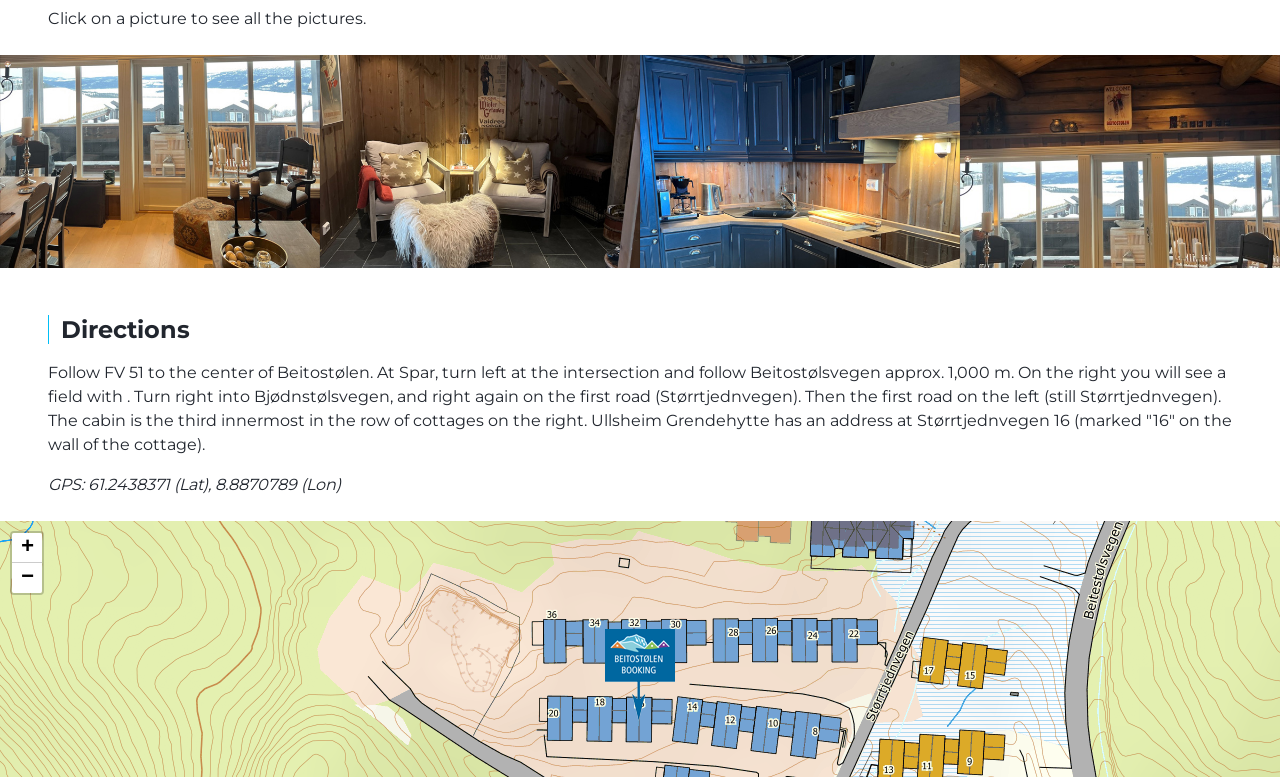Bounding box coordinates are specified in the format (top-left x, top-left y, bottom-right x, bottom-right y). All values are floating point numbers bounded between 0 and 1. Please provide the bounding box coordinate of the region this sentence describes: Inloggen

None